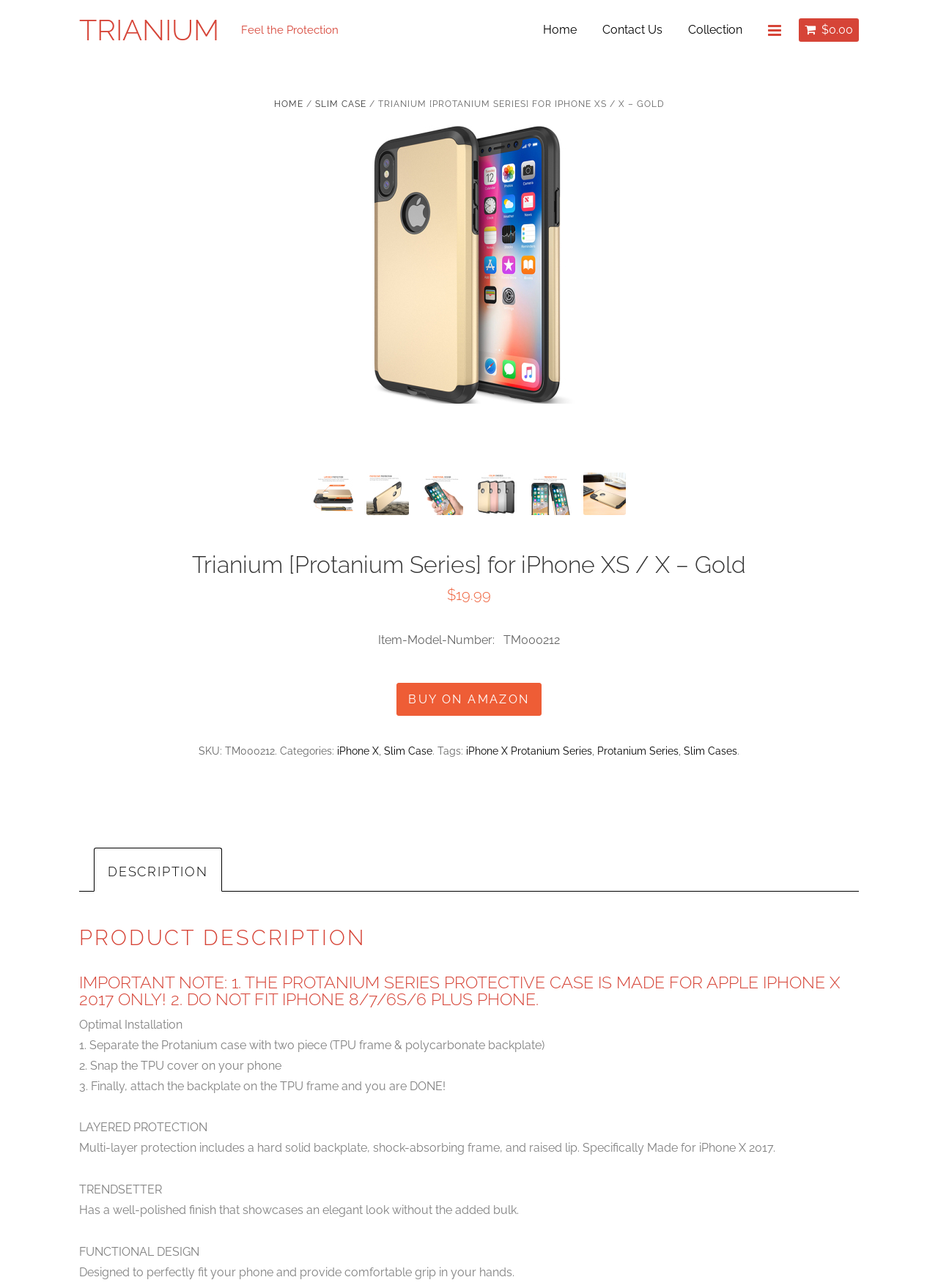Pinpoint the bounding box coordinates of the element to be clicked to execute the instruction: "Click on the 'Home' link".

None